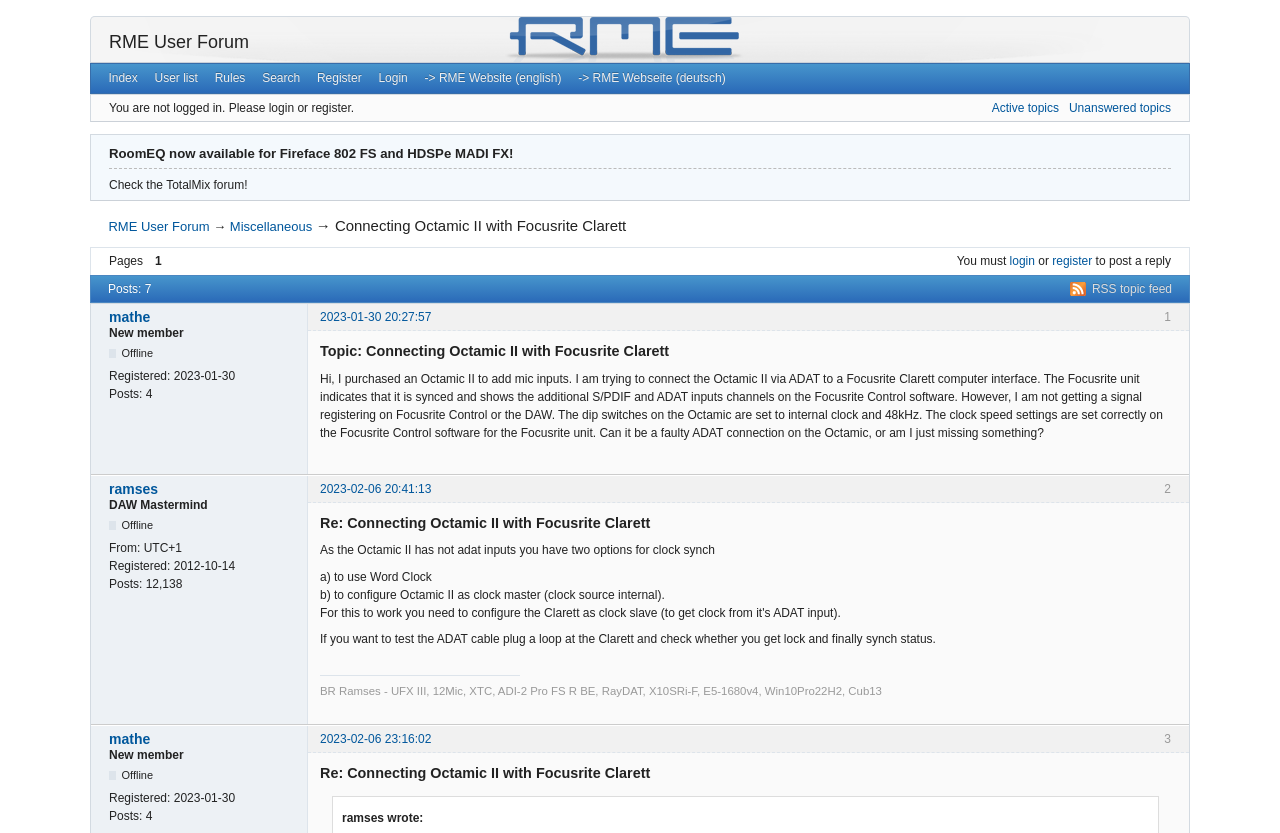What is the topic of this forum thread?
Using the visual information, respond with a single word or phrase.

Connecting Octamic II with Focusrite Clarett